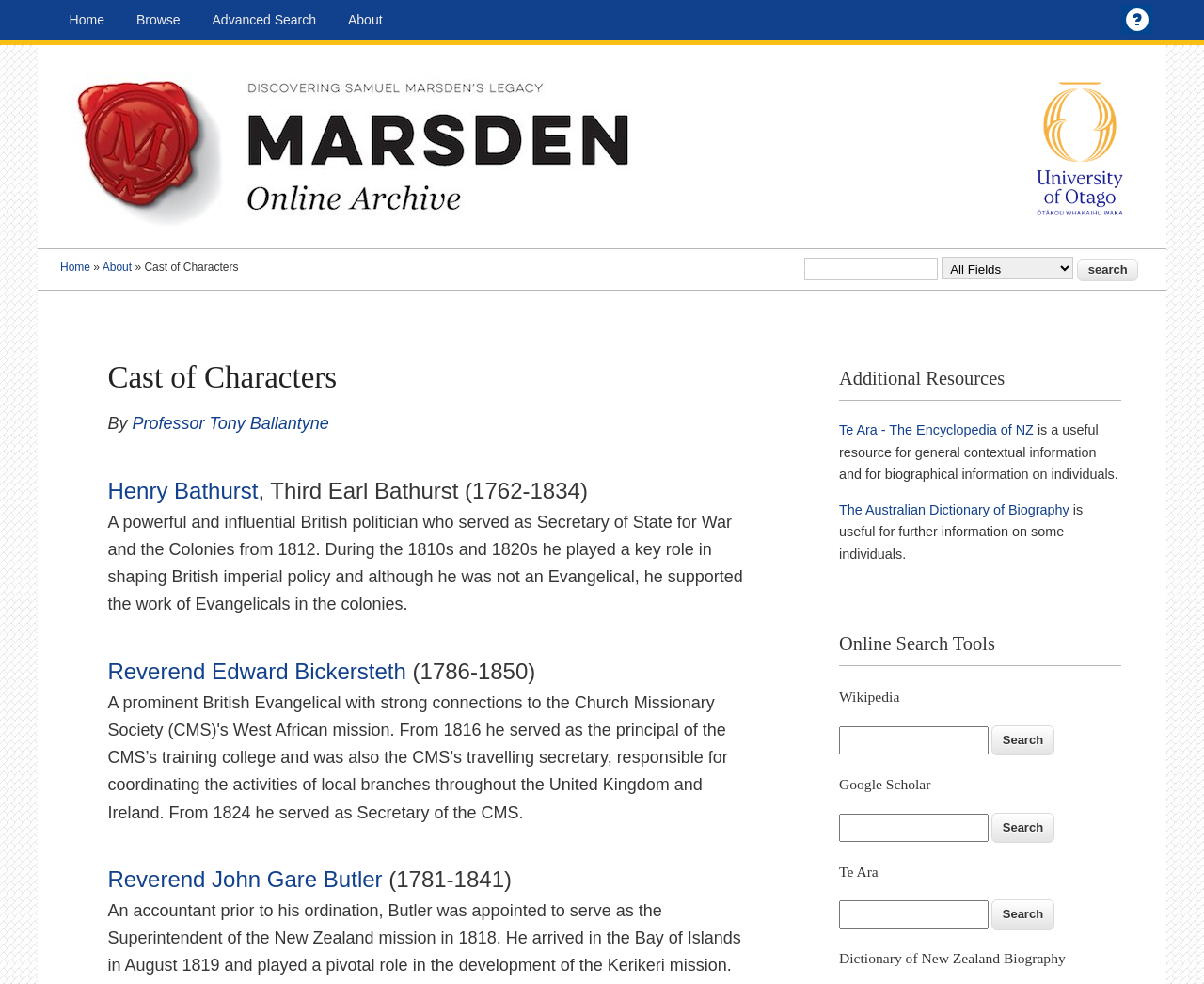What is the purpose of the search button?
From the details in the image, provide a complete and detailed answer to the question.

I found a search button on the webpage, which is located next to a textbox. The button is labeled 'search', indicating that its purpose is to search for something.